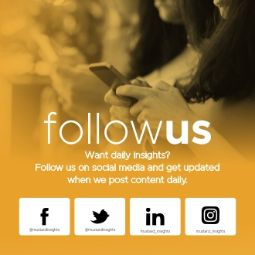How many social media channels are featured in the advertisement?
Using the image, give a concise answer in the form of a single word or short phrase.

Four